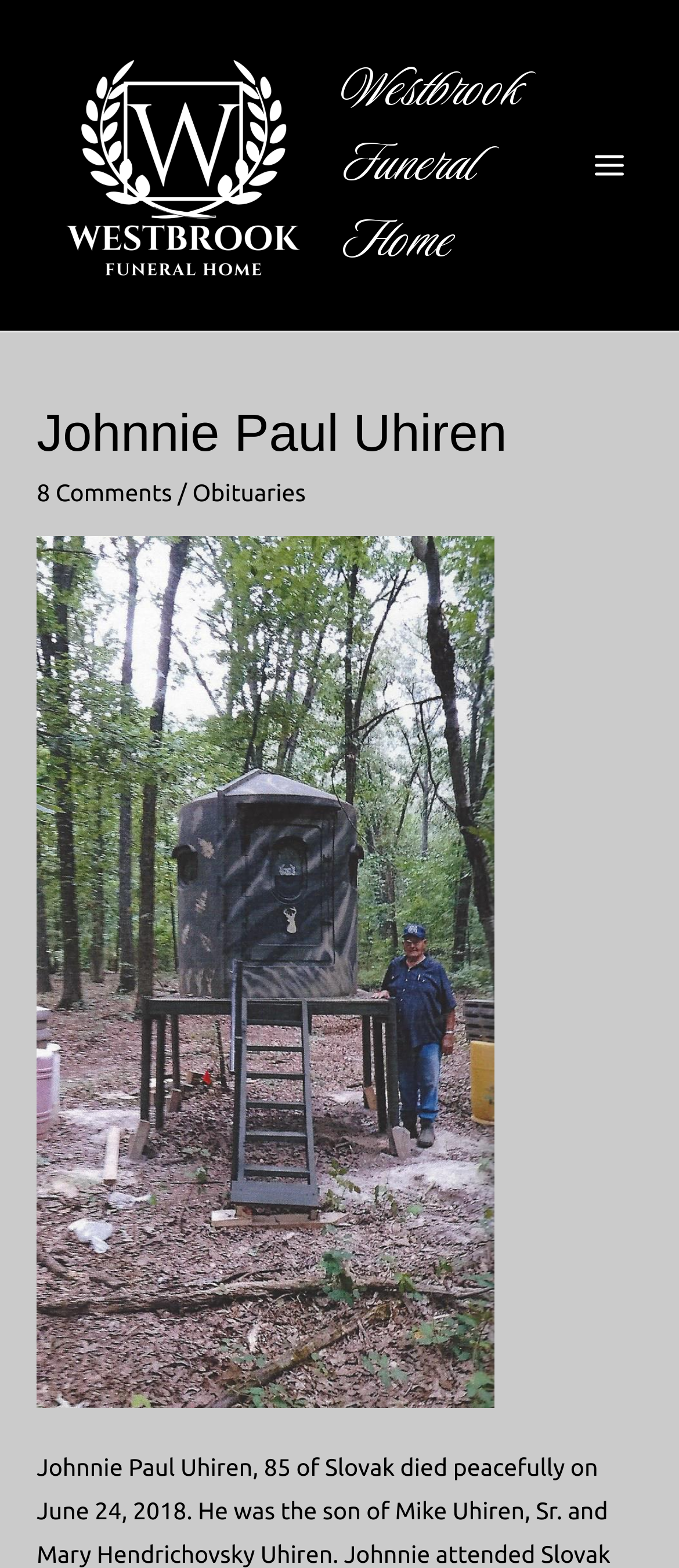Give a short answer using one word or phrase for the question:
How many images are there on this webpage?

2